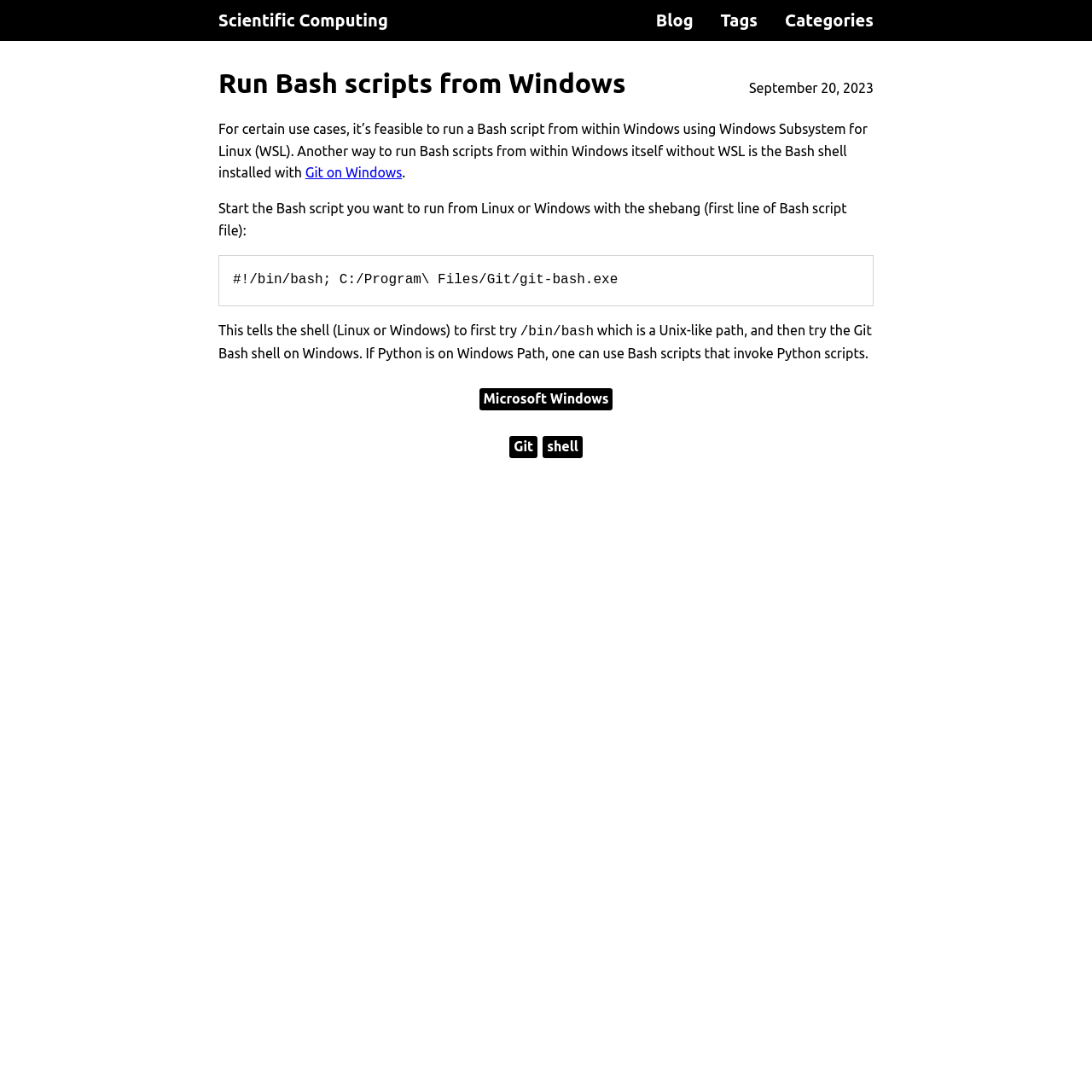Answer the question briefly using a single word or phrase: 
What is the category of the blog post?

Scientific Computing